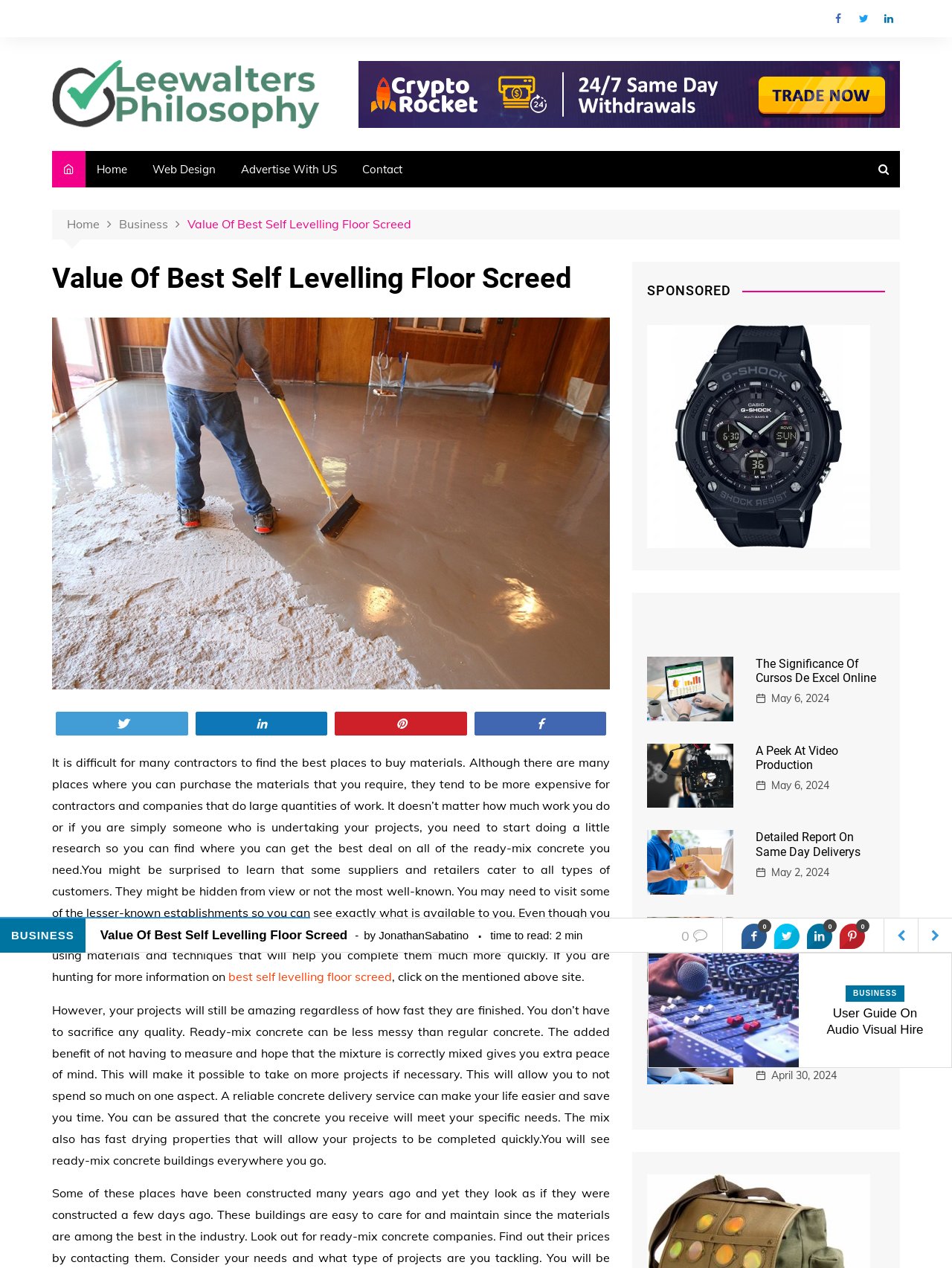Please provide the bounding box coordinates for the element that needs to be clicked to perform the instruction: "Visit the Home page". The coordinates must consist of four float numbers between 0 and 1, formatted as [left, top, right, bottom].

[0.09, 0.119, 0.145, 0.148]